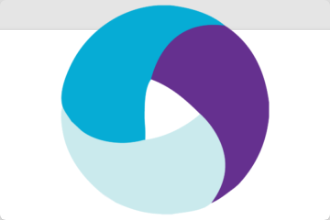Generate an elaborate caption that includes all aspects of the image.

This image features a modern stylized logo consisting of three interlocking shapes in varying shades of blue and purple. The design suggests a sense of dynamism and innovation, often associated with technology and software development, making it a suitable representation for the topic of "Mobile Automation Testing - Appium." This open-source tool is designed for automating native, hybrid, and mobile web applications across multiple platforms, including iOS and Android, delivering efficient testing solutions for developers and quality assurance teams.